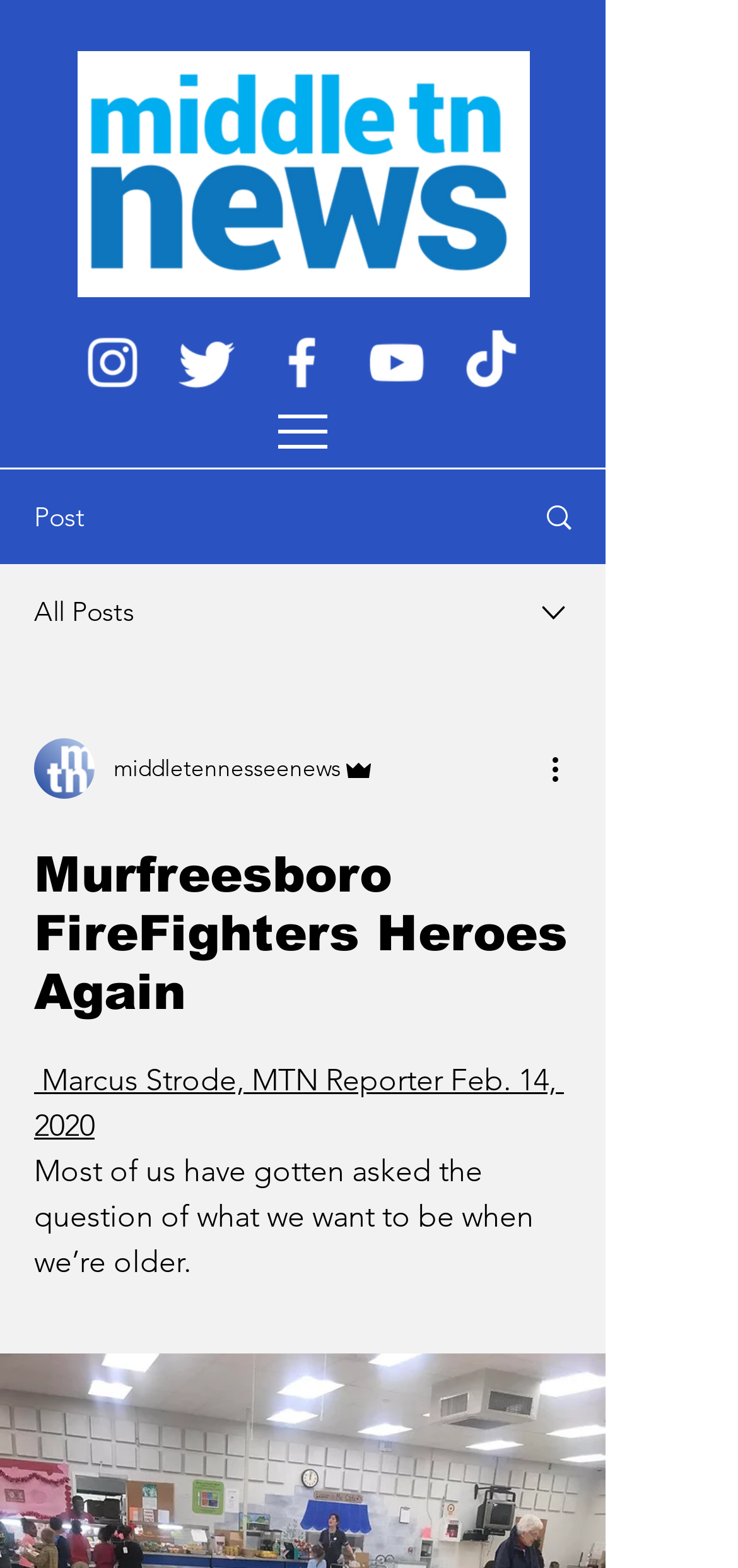Locate the UI element described by Headlines in the provided webpage screenshot. Return the bounding box coordinates in the format (top-left x, top-left y, bottom-right x, bottom-right y), ensuring all values are between 0 and 1.

None